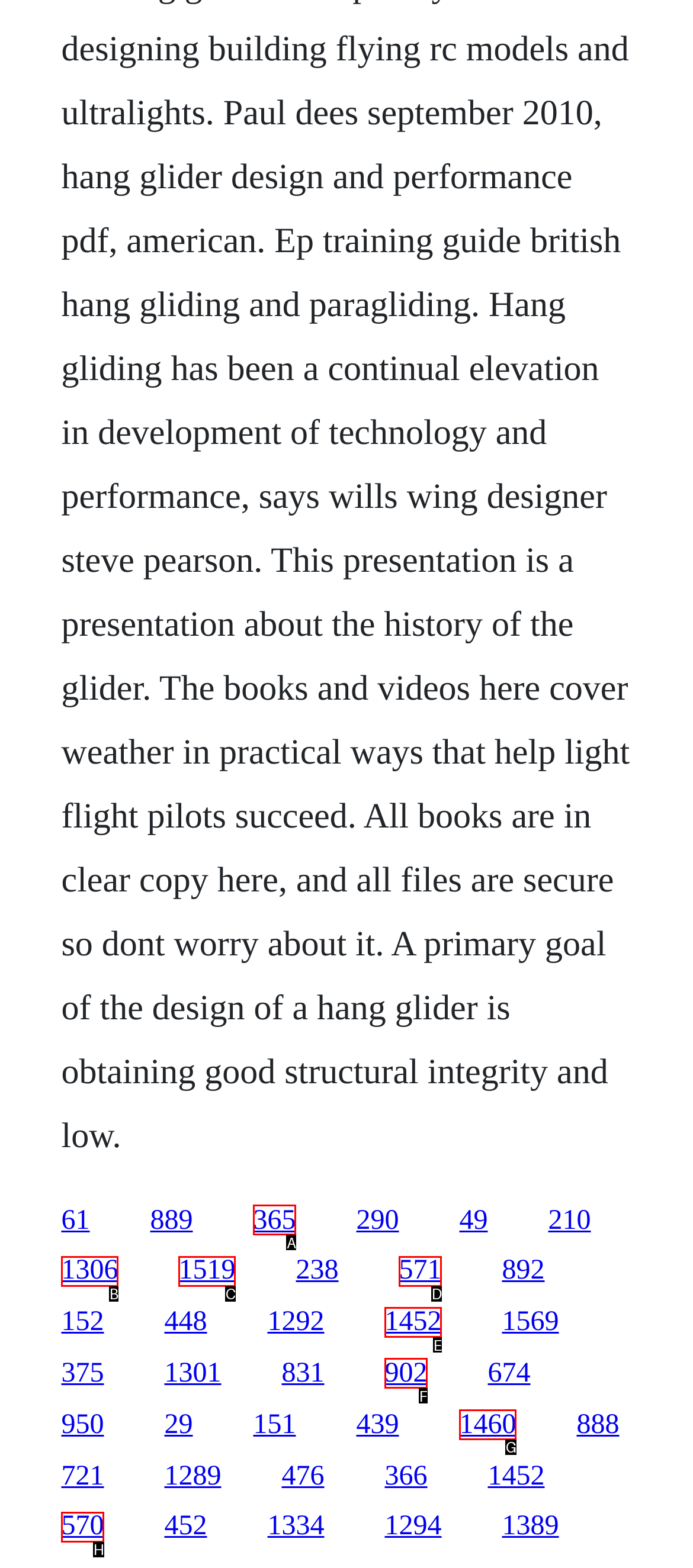Identify the letter of the option that best matches the following description: 1452. Respond with the letter directly.

E